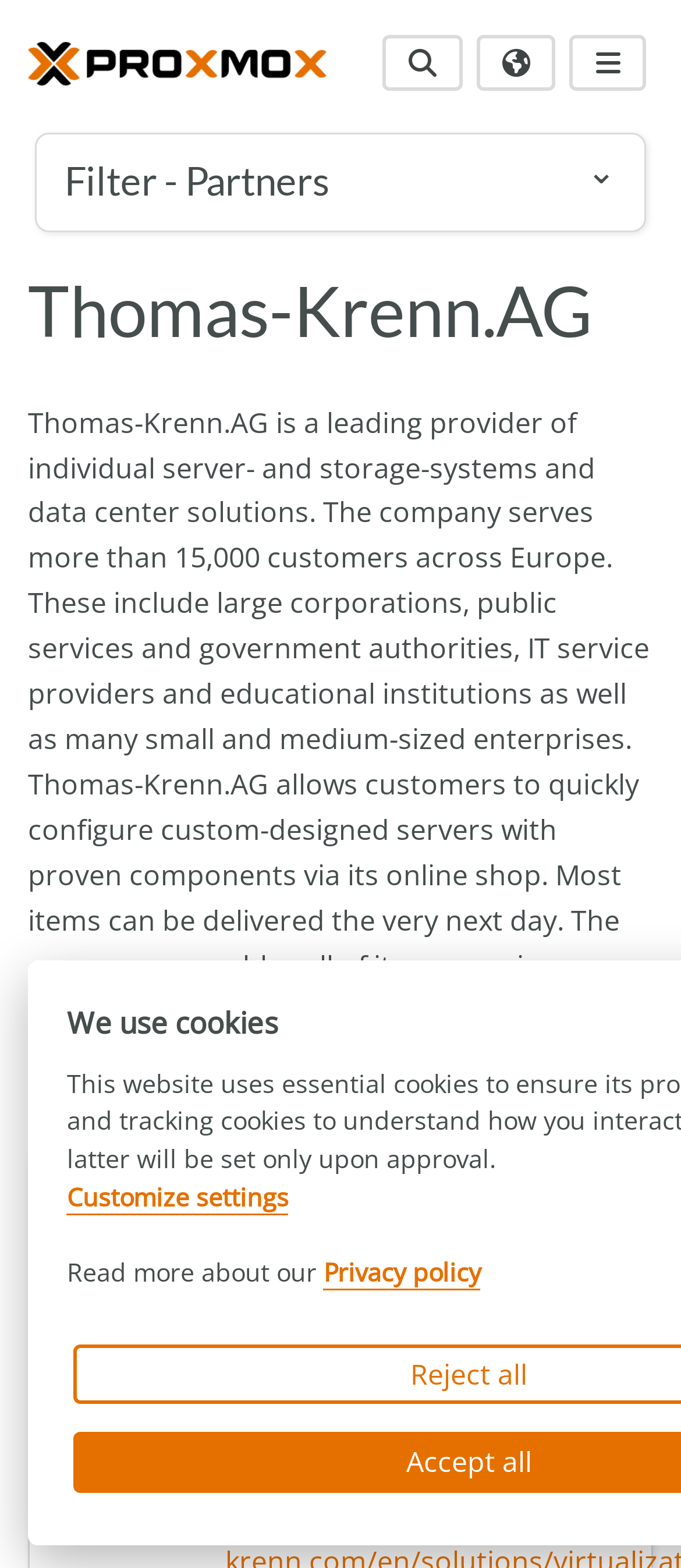Give the bounding box coordinates for the element described by: "Privacy policy".

[0.475, 0.801, 0.706, 0.823]